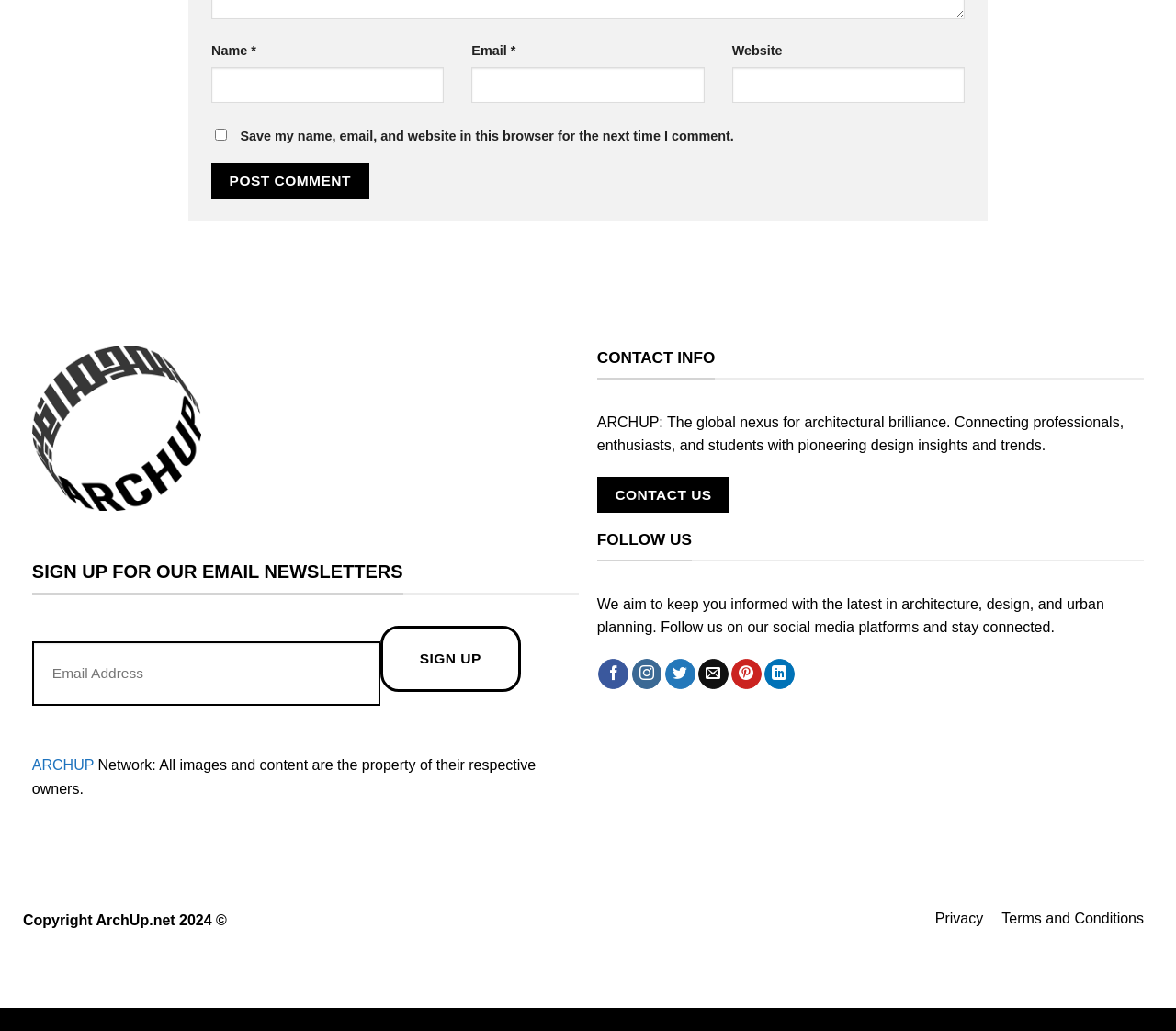Please determine the bounding box coordinates of the element to click on in order to accomplish the following task: "Enter your name". Ensure the coordinates are four float numbers ranging from 0 to 1, i.e., [left, top, right, bottom].

[0.18, 0.065, 0.378, 0.1]